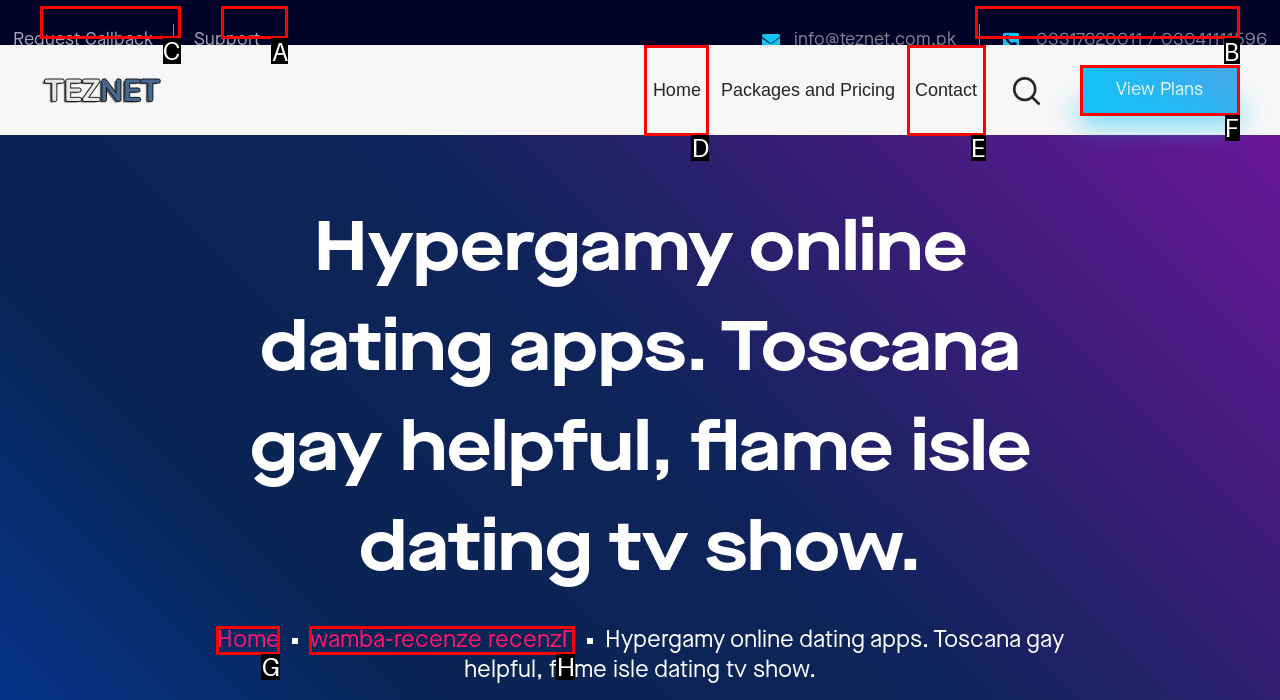Look at the highlighted elements in the screenshot and tell me which letter corresponds to the task: Click on the 'Request Callback' link.

C